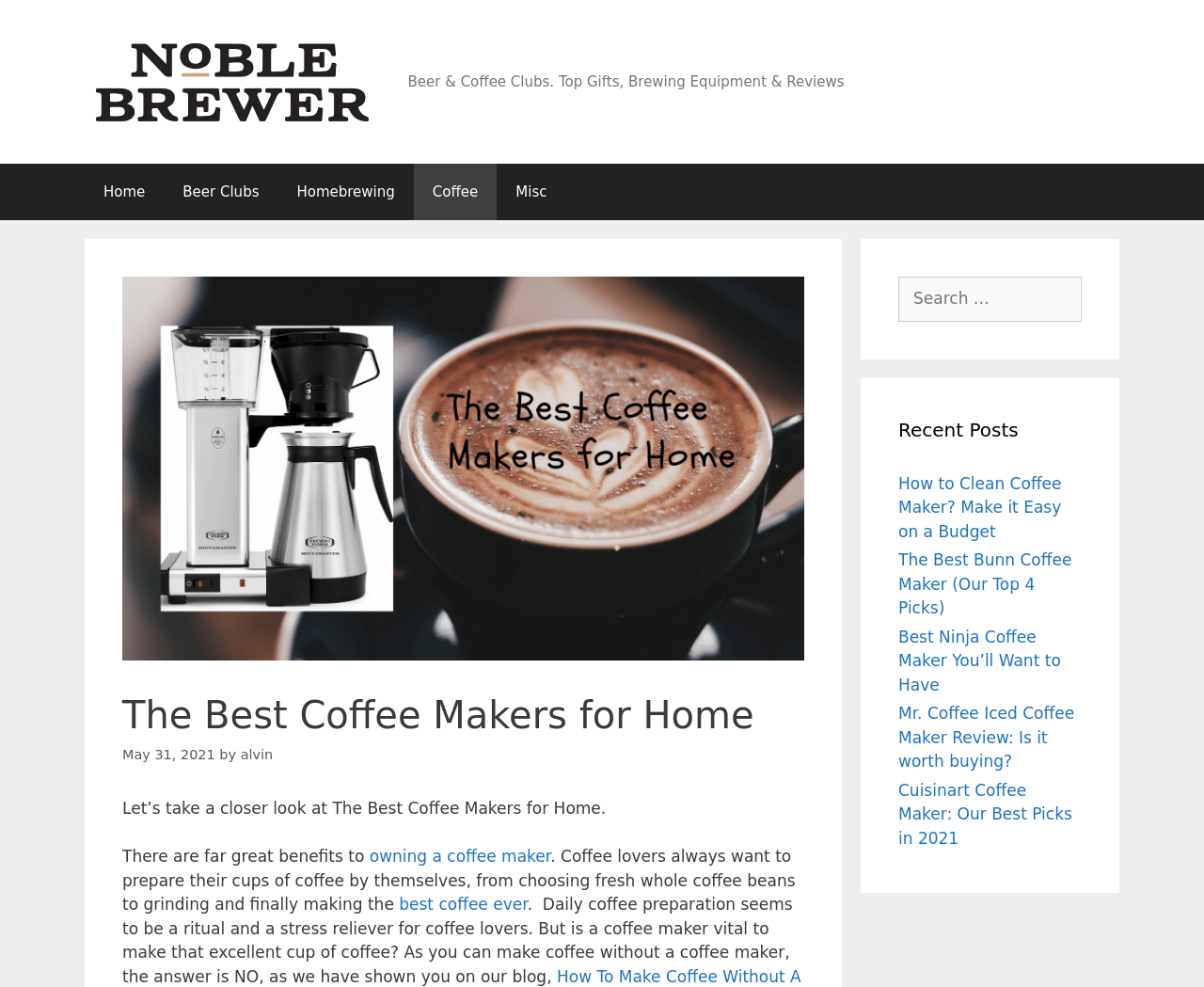Please specify the bounding box coordinates of the region to click in order to perform the following instruction: "Click on the 'Home' link".

[0.07, 0.166, 0.136, 0.223]